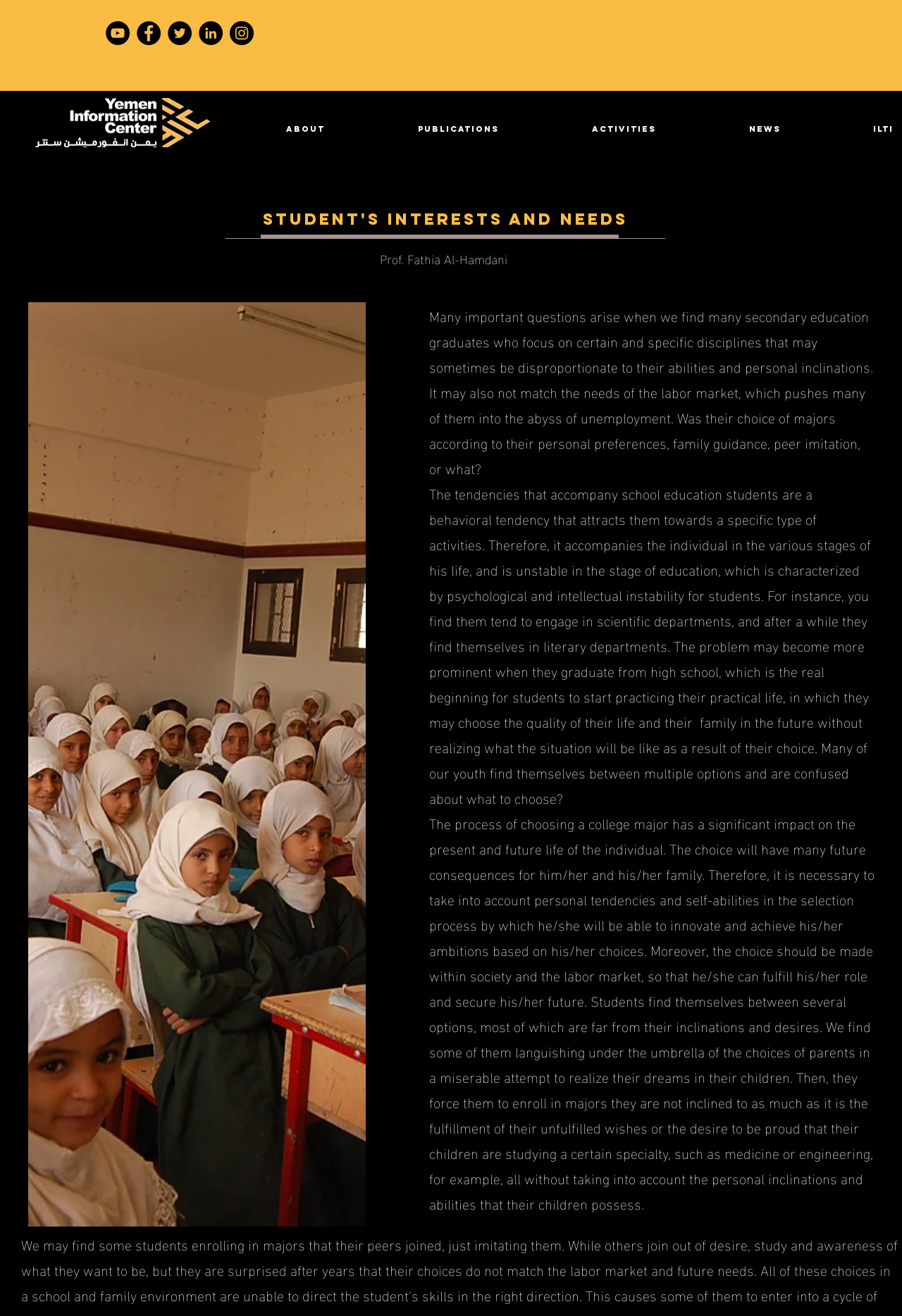Explain the webpage's design and content in an elaborate manner.

The webpage is about "Student's Interests and Needs" and focuses on people with special needs. At the top left corner, there is a social bar with links to YIC's social media platforms, including YouTube, Facebook, Twitter, LinkedIn, and Instagram, each represented by an image. Below the social bar, there is a YIC logo image.

The main content of the webpage is divided into sections. On the top, there is a heading "Student's Interests and Needs" followed by a subheading "Prof. Fathia Al-Hamdani". Below these headings, there is a large image related to student interests.

The main text of the webpage is divided into three paragraphs. The first paragraph discusses the issue of students choosing college majors that may not match their abilities and personal inclinations, leading to unemployment. The second paragraph explains that students' tendencies and interests can change over time, making it difficult for them to choose a suitable major. The third paragraph emphasizes the importance of considering personal tendencies and self-abilities when choosing a college major, as it has a significant impact on the individual's present and future life.

On the top right corner, there are links to "About", "Publications", "Activities", and "News" sections.